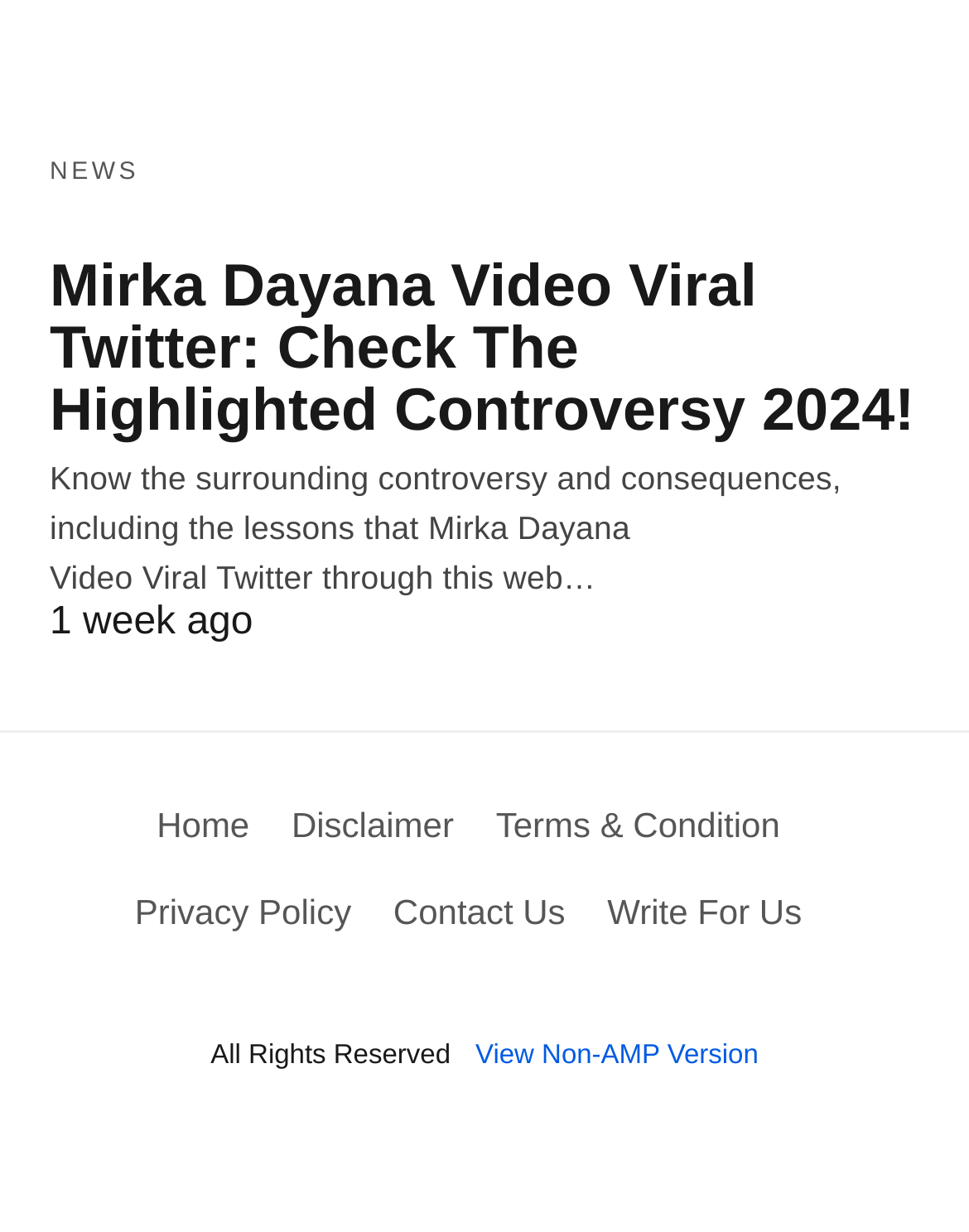Please identify the bounding box coordinates of where to click in order to follow the instruction: "Contact us".

[0.406, 0.724, 0.583, 0.756]